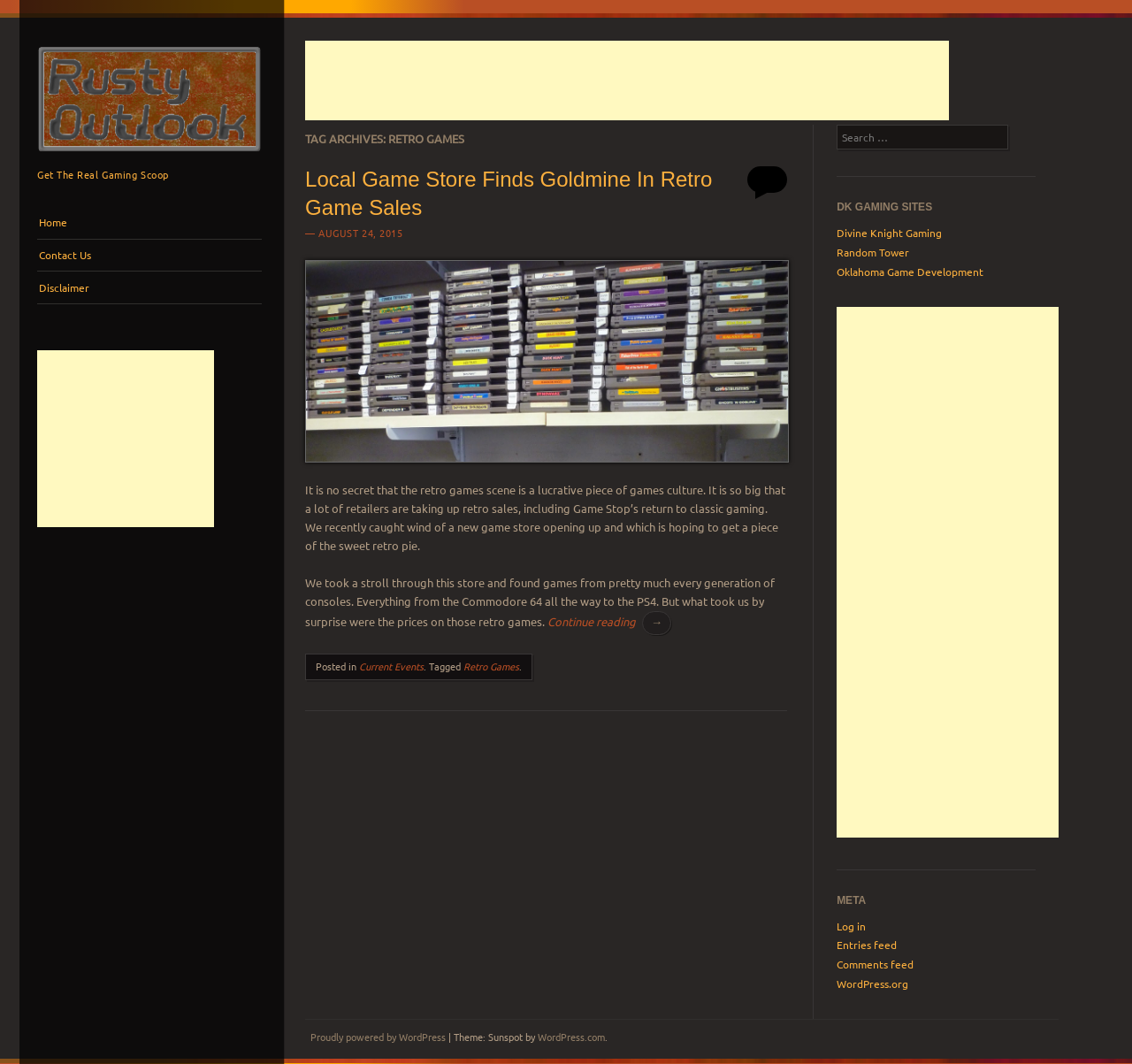Find the bounding box coordinates of the element to click in order to complete the given instruction: "Learn about River by the Glass."

None